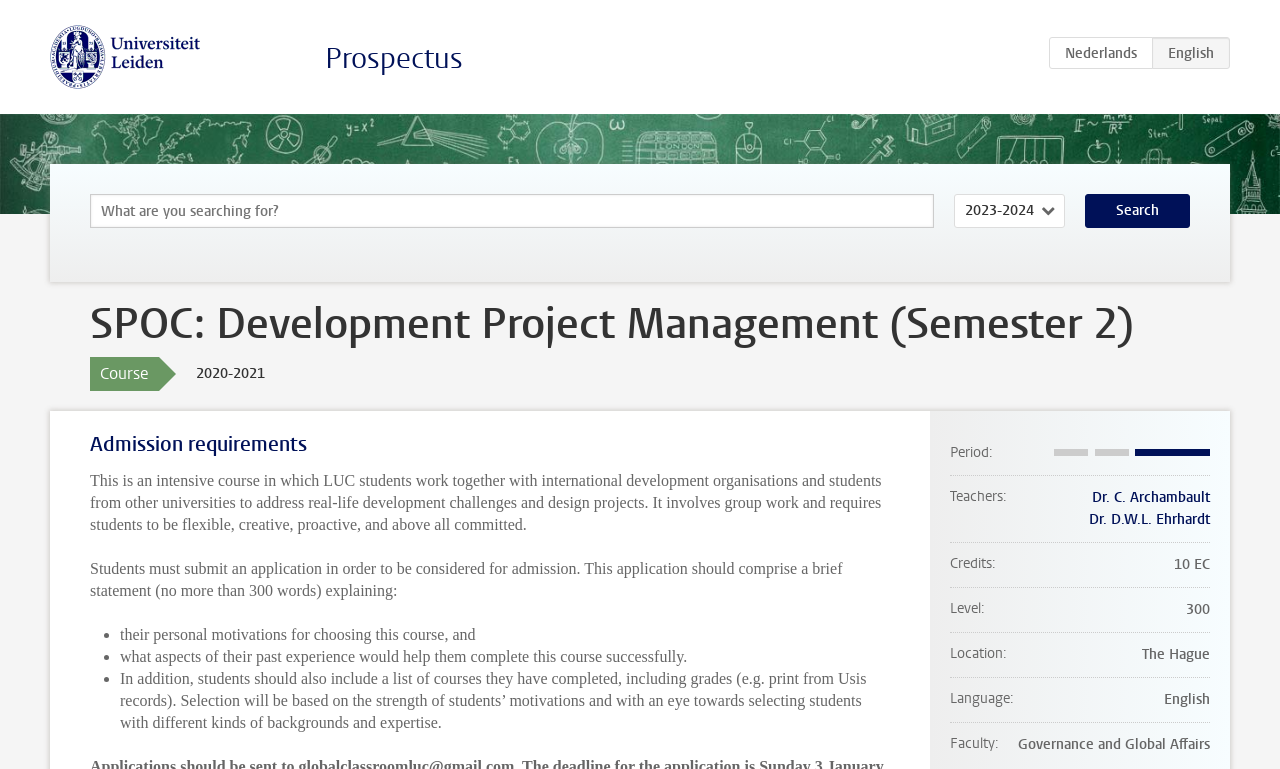Specify the bounding box coordinates of the element's area that should be clicked to execute the given instruction: "View the 'FAST & FREE SHIPPING' section". The coordinates should be four float numbers between 0 and 1, i.e., [left, top, right, bottom].

None